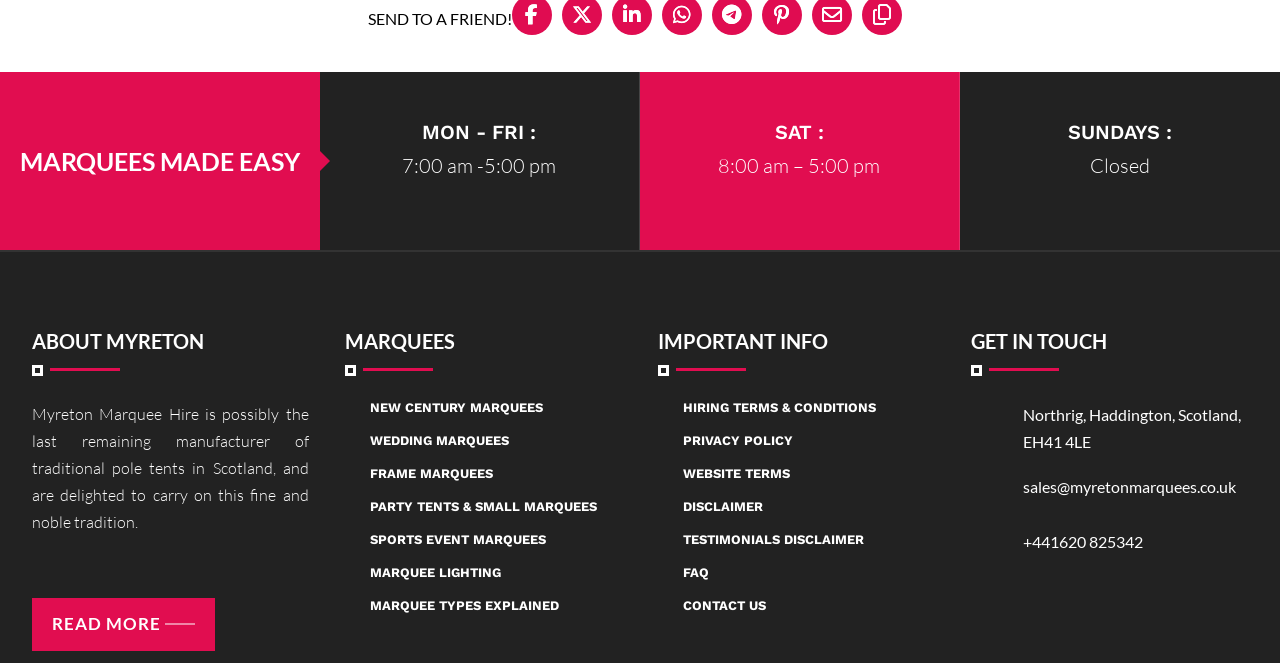Give a one-word or short phrase answer to this question: 
What is the address of the company?

Northrig, Haddington, Scotland, EH41 4LE